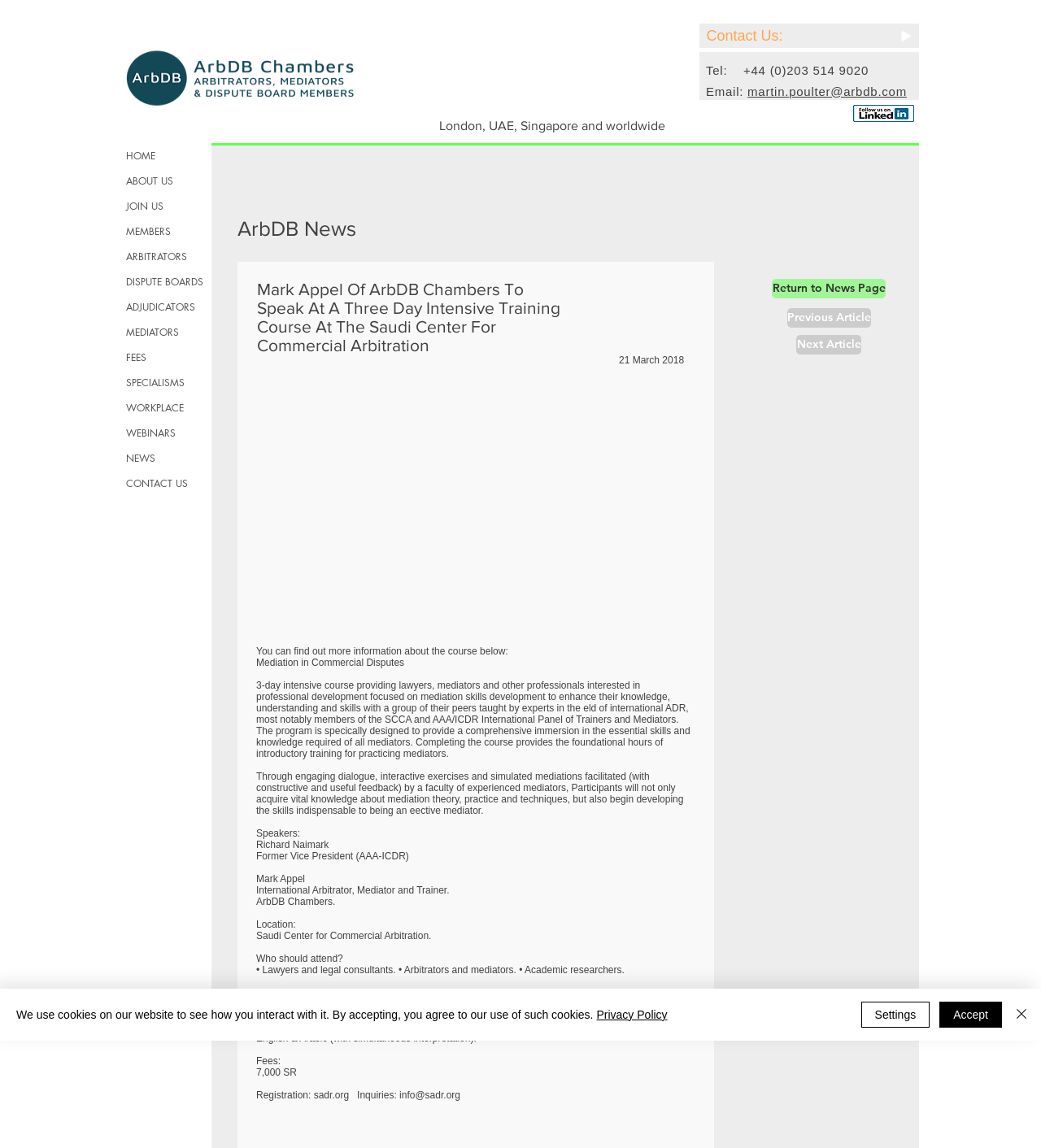Please identify the bounding box coordinates of the area I need to click to accomplish the following instruction: "Go to the HOME page".

[0.117, 0.125, 0.199, 0.147]